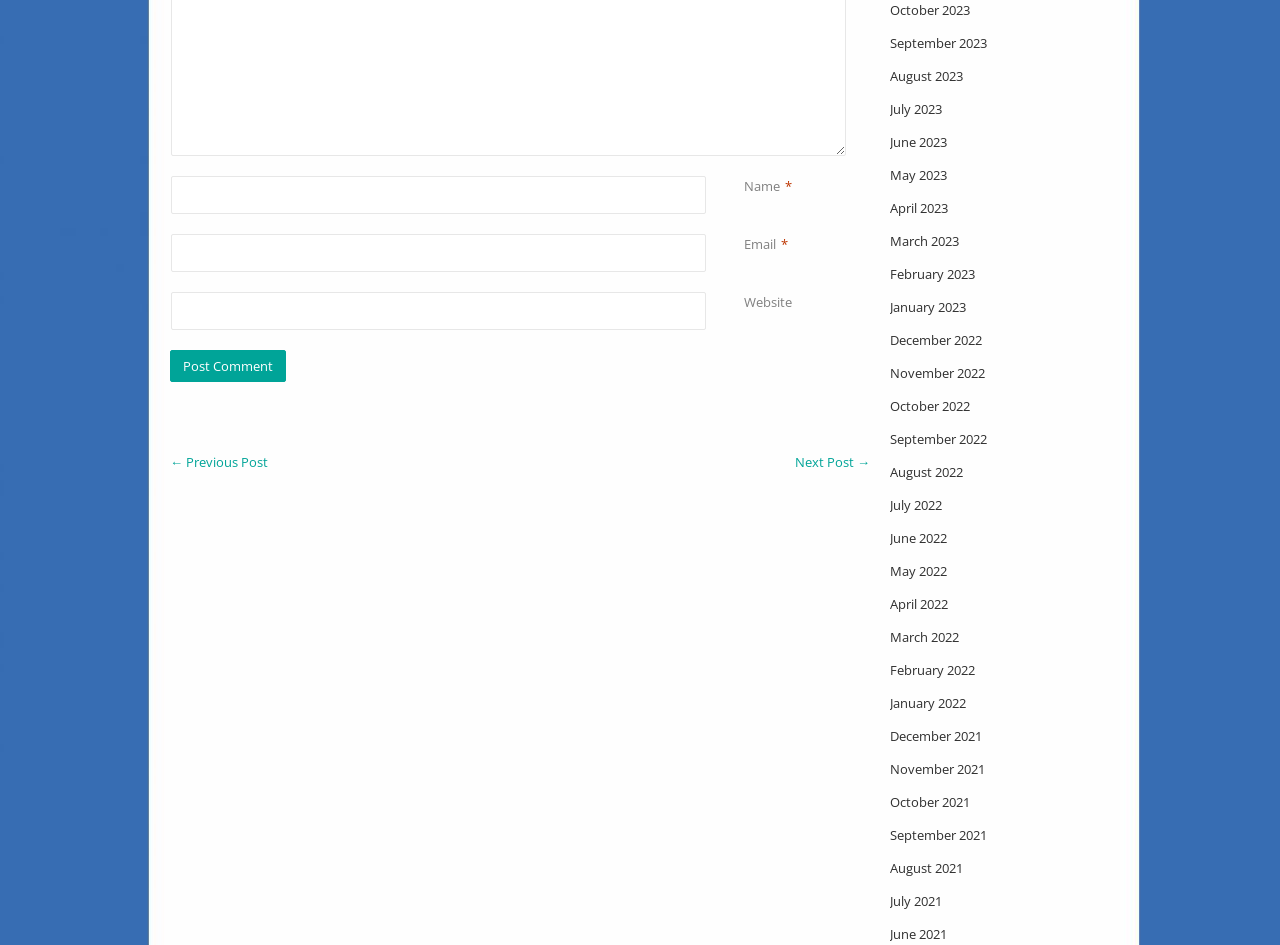Please identify the bounding box coordinates of the element's region that needs to be clicked to fulfill the following instruction: "Click the Post Comment button". The bounding box coordinates should consist of four float numbers between 0 and 1, i.e., [left, top, right, bottom].

[0.133, 0.37, 0.223, 0.404]